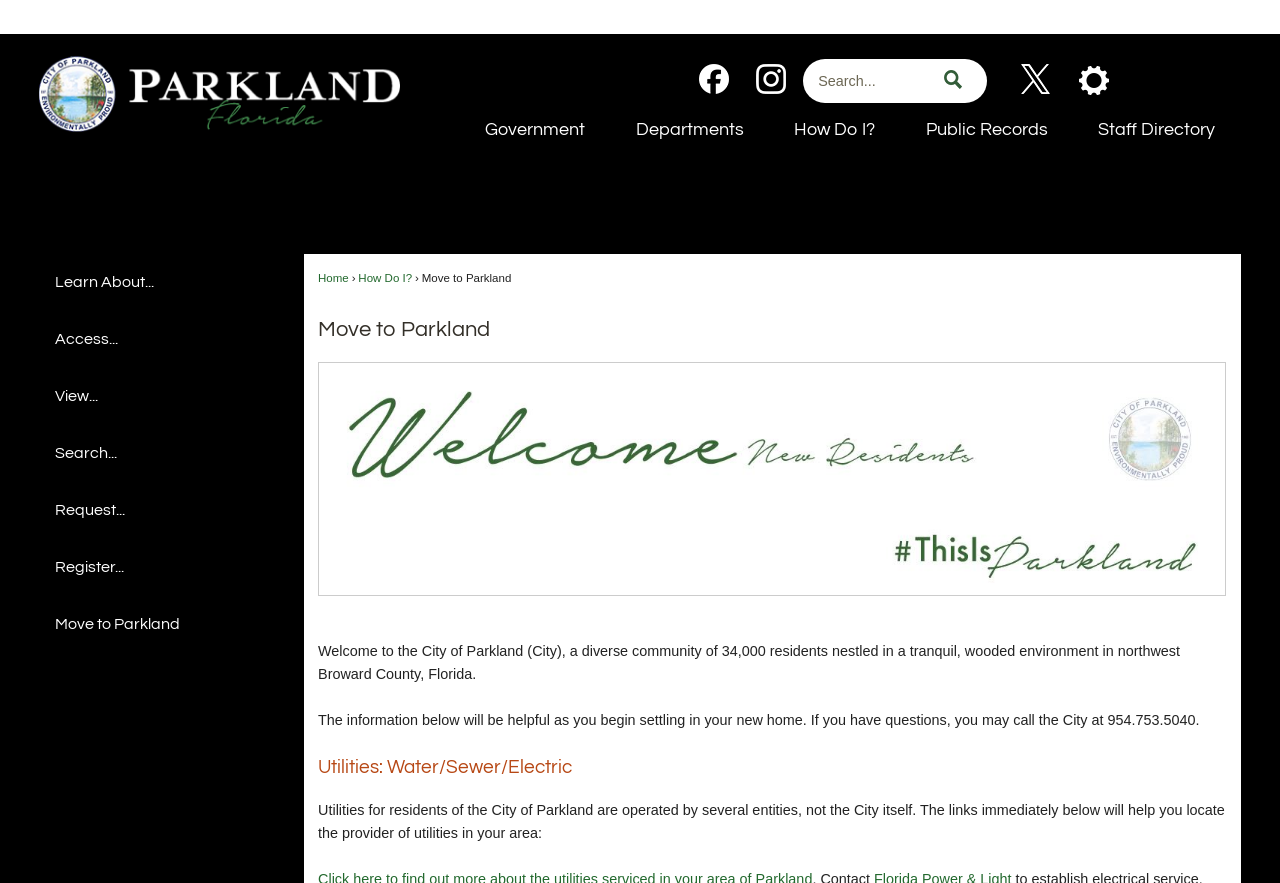How many social media links are there?
Answer the question with a single word or phrase, referring to the image.

3